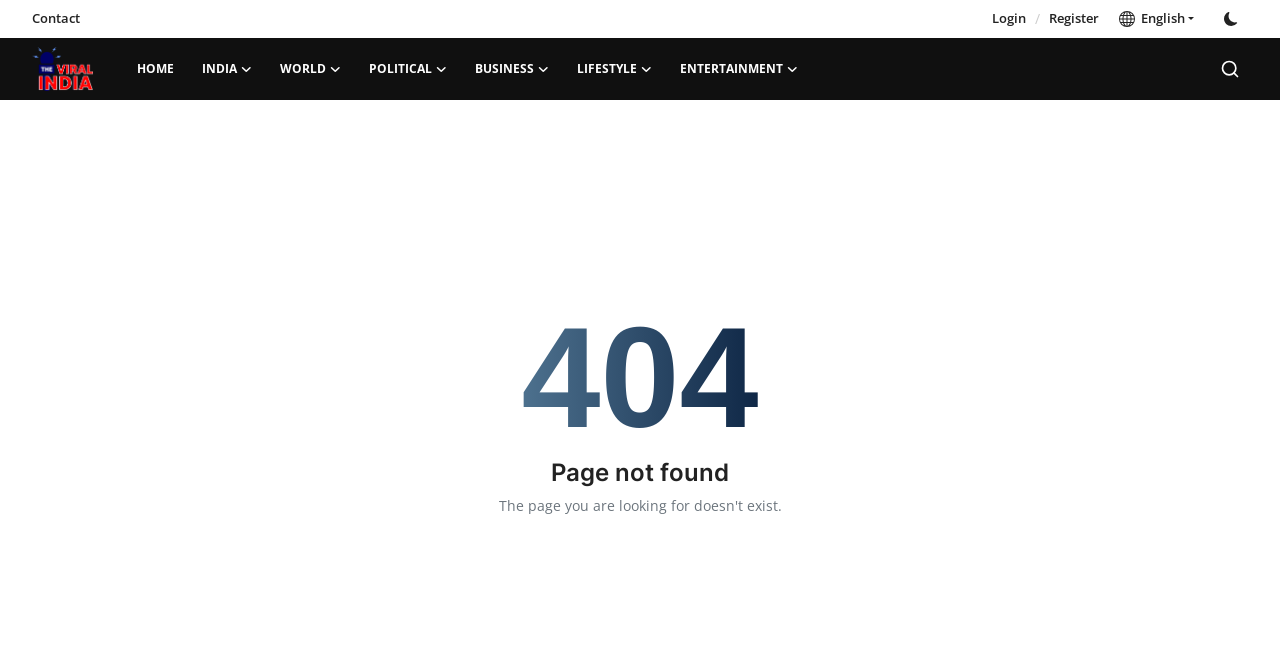Using the webpage screenshot, find the UI element described by Contact. Provide the bounding box coordinates in the format (top-left x, top-left y, bottom-right x, bottom-right y), ensuring all values are floating point numbers between 0 and 1.

[0.025, 0.005, 0.062, 0.052]